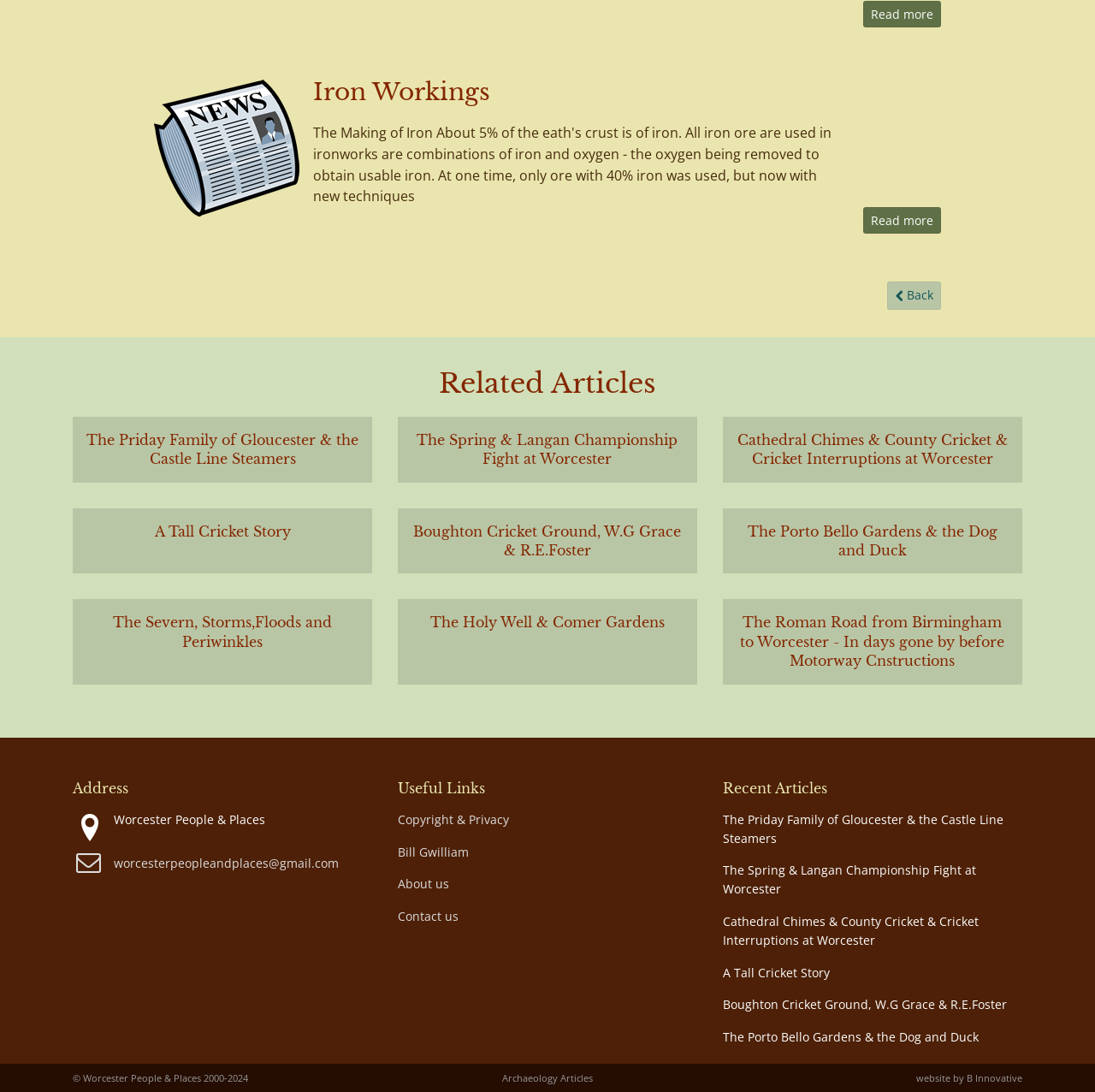What is the category of the article 'The Priday Family of Gloucester & the Castle Line Steamers'?
Based on the image, answer the question with as much detail as possible.

The article 'The Priday Family of Gloucester & the Castle Line Steamers' is listed under the category 'Archaeology Articles', which suggests that the category of this article is Archaeology.